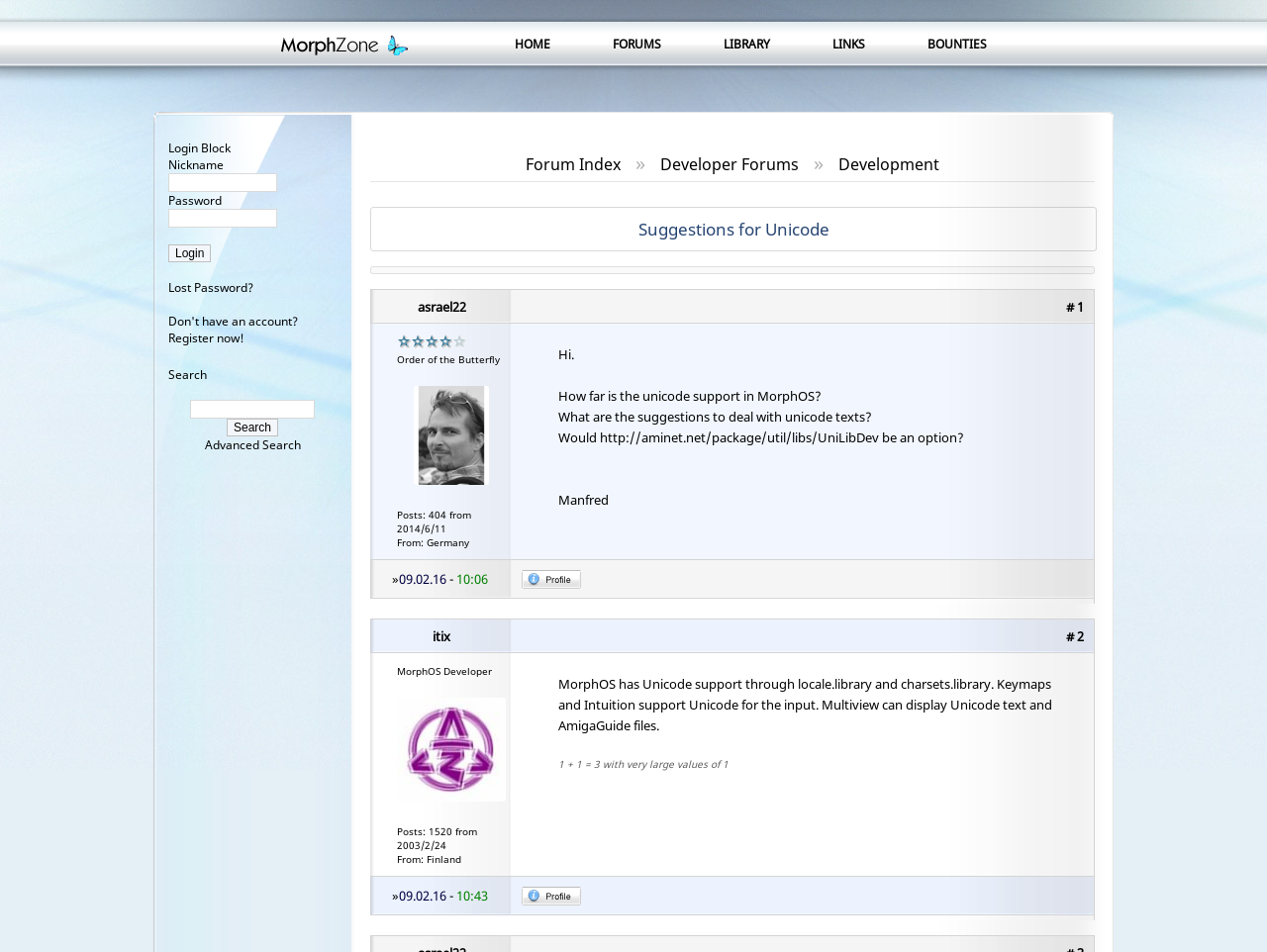Locate and provide the bounding box coordinates for the HTML element that matches this description: "parent_node: Nickname name="pass"".

[0.133, 0.219, 0.219, 0.239]